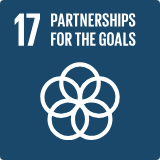Illustrate the image with a detailed and descriptive caption.

The image illustrates the 17th Sustainable Development Goal (SDG), titled "Partnerships for the Goals." It features a minimalist design with a blue background and a white emblem composed of interlinked circles, symbolizing collaboration and interconnectedness among various stakeholders. This goal emphasizes the importance of partnerships between governments, the private sector, and civil society to achieve sustainable development and address global challenges. These partnerships aim to foster innovation, share knowledge, and mobilize resources for effective implementation of the 2030 Agenda for Sustainable Development.